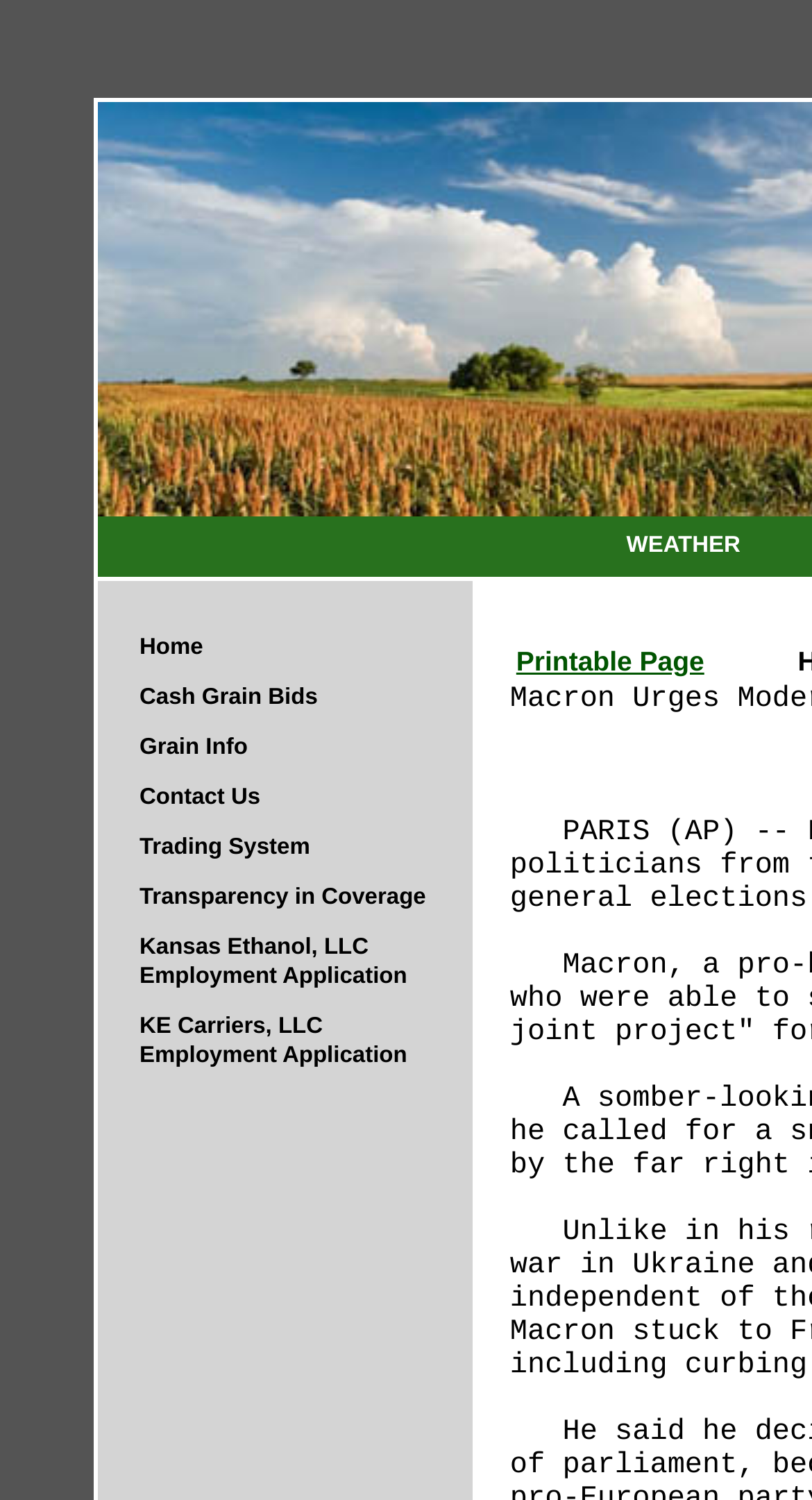Please find the bounding box coordinates of the element that you should click to achieve the following instruction: "Check cash grain bids". The coordinates should be presented as four float numbers between 0 and 1: [left, top, right, bottom].

[0.121, 0.448, 0.582, 0.481]